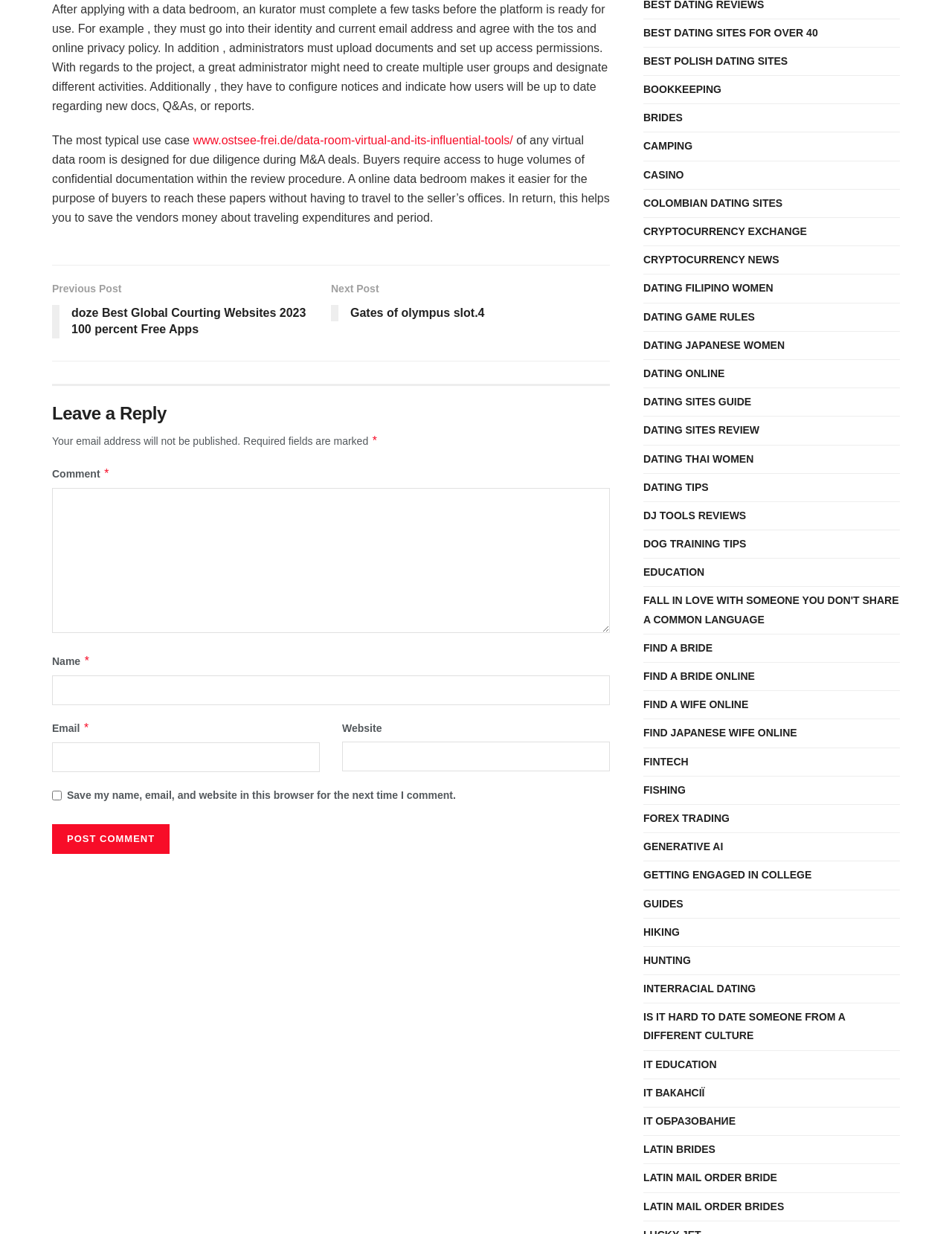Determine the bounding box coordinates for the UI element matching this description: "find japanese wife online".

[0.676, 0.587, 0.837, 0.602]